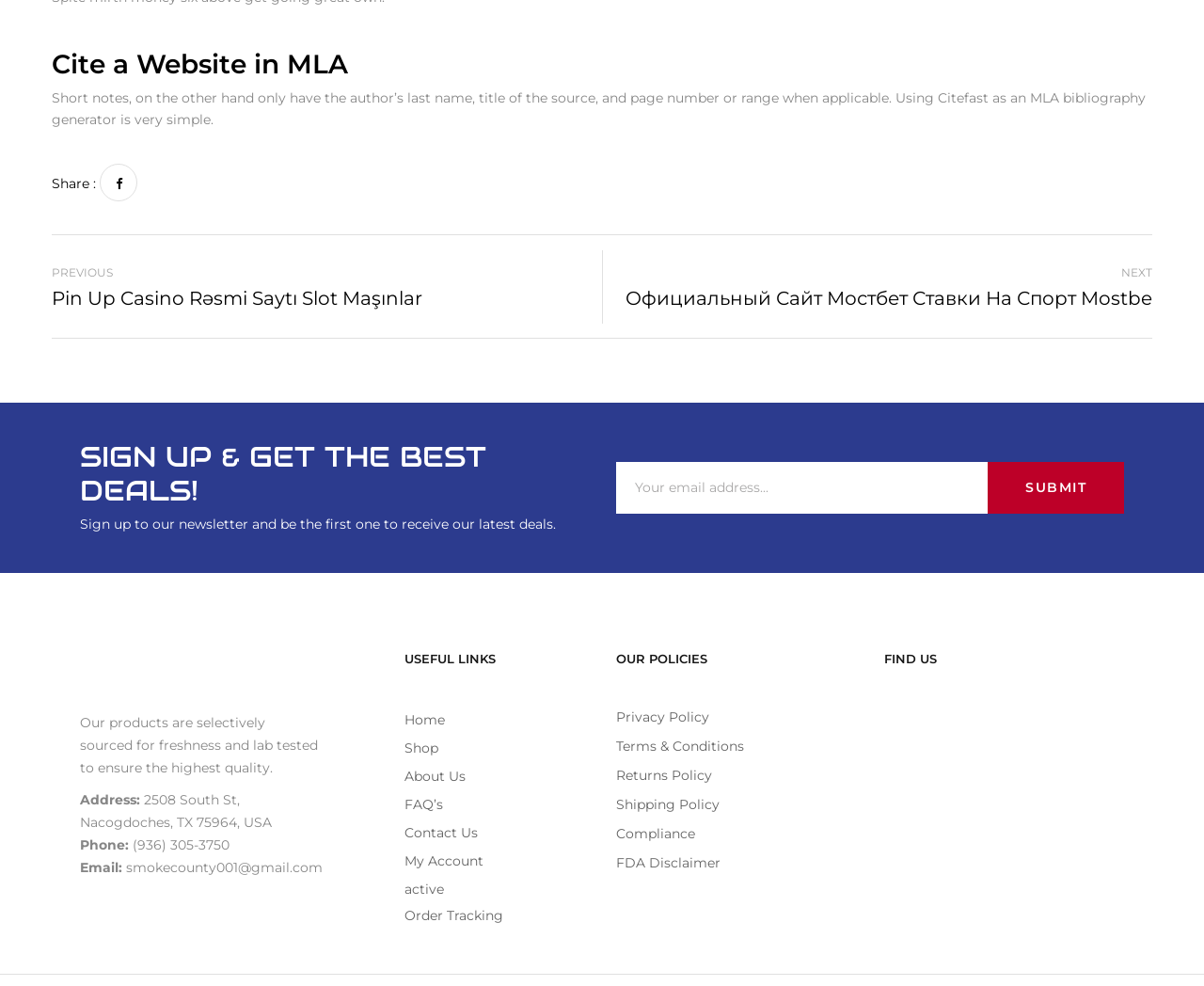Could you determine the bounding box coordinates of the clickable element to complete the instruction: "Click the 'SUBMIT' button"? Provide the coordinates as four float numbers between 0 and 1, i.e., [left, top, right, bottom].

[0.82, 0.469, 0.934, 0.521]